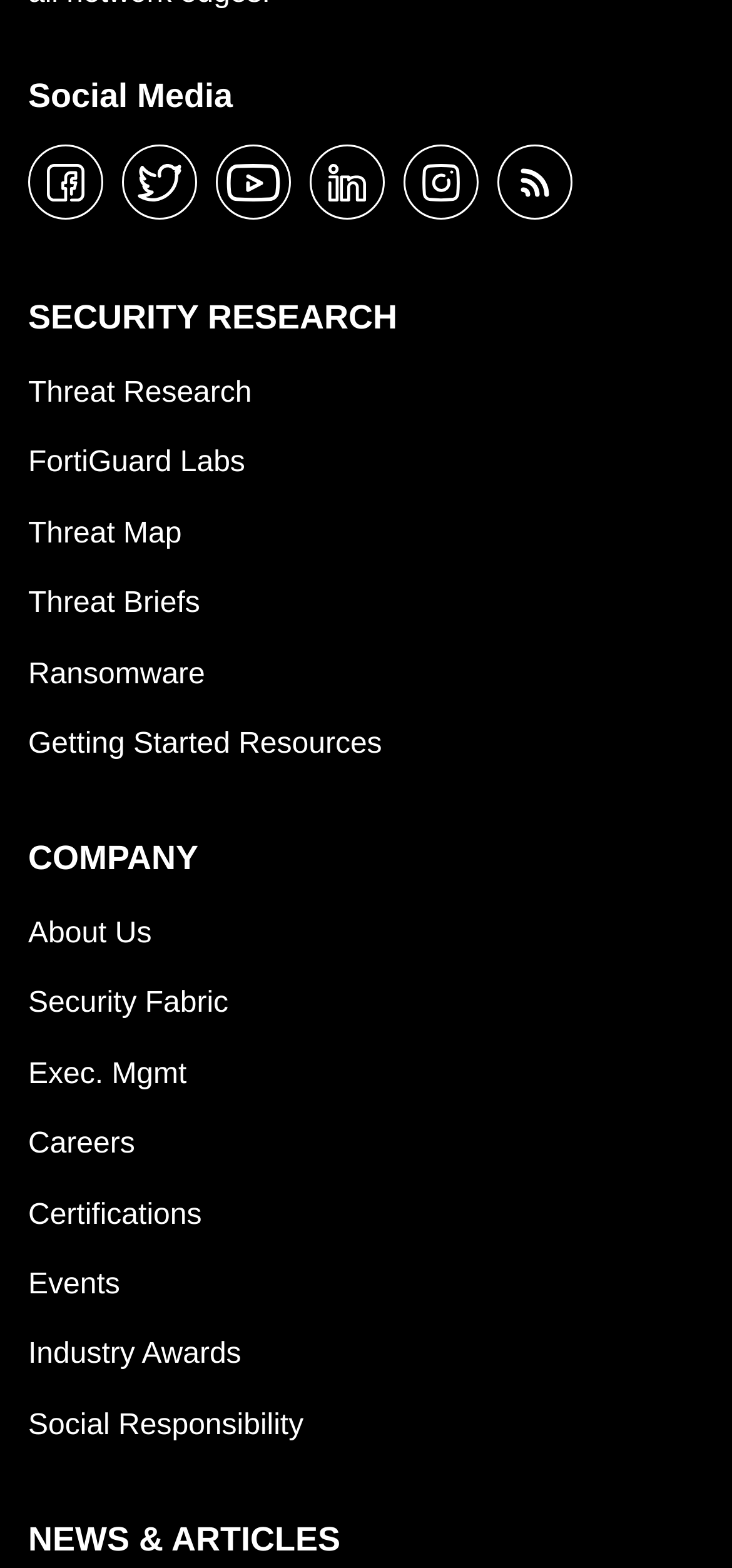How many links are listed under 'COMPANY'?
Examine the screenshot and reply with a single word or phrase.

7